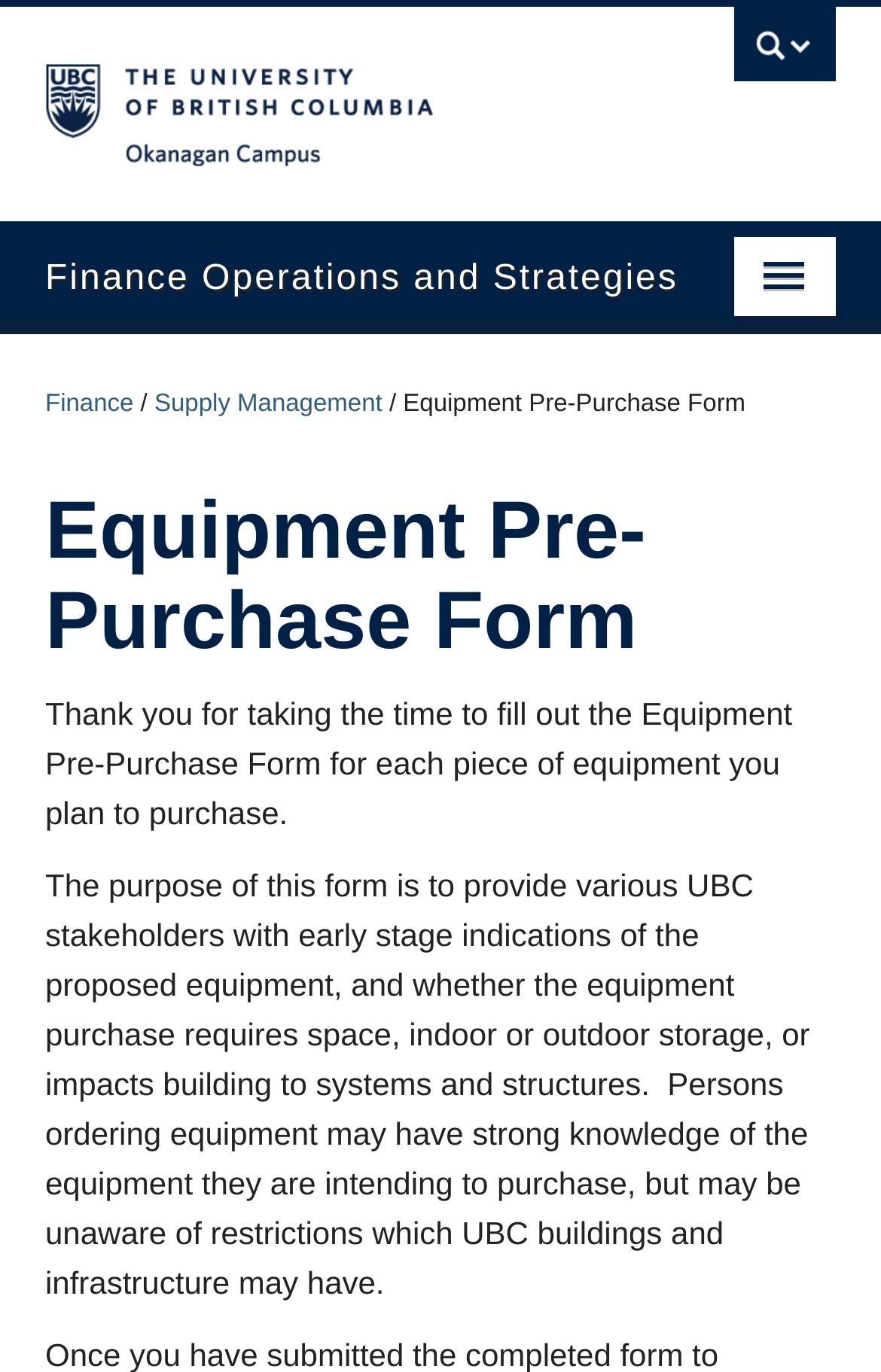What is the university associated with this form?
From the details in the image, answer the question comprehensively.

The university associated with this form is The University of British Columbia, as indicated by the link 'The University of British Columbia' at the top of the page.